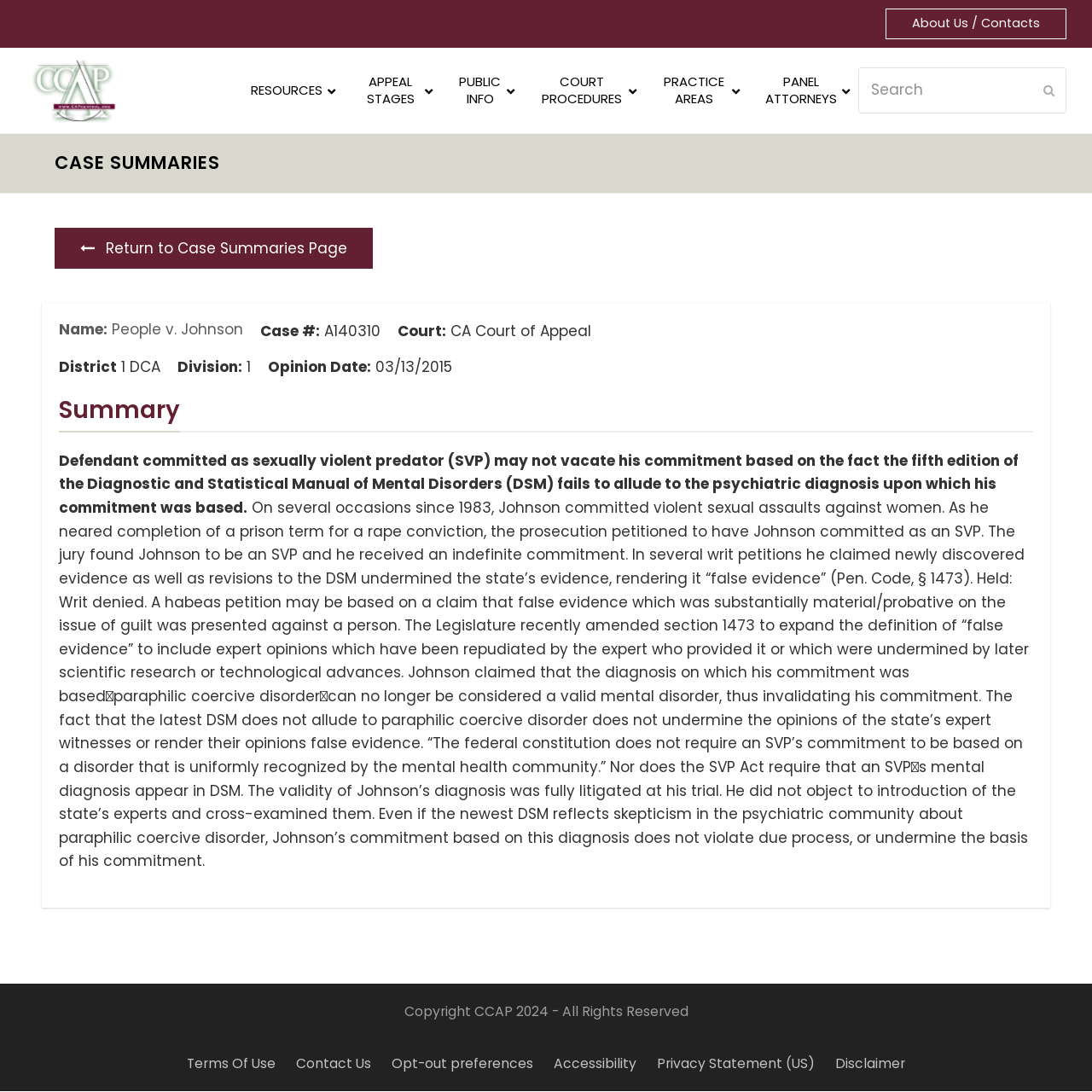Please mark the bounding box coordinates of the area that should be clicked to carry out the instruction: "Return to Case Summaries Page".

[0.05, 0.208, 0.341, 0.246]